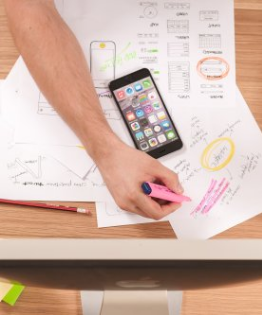Offer a thorough description of the image.

In this image, a hand is seen actively using a pink highlighter on a collection of design and brainstorming documents spread out on a wooden desk. Among the papers, a smartphone lies, displaying various app interface designs, suggesting a focus on mobile development or user experience design. The workspace appears vibrant and organized, with colorful notes and sketches, indicating a creative and collaborative environment. A computer monitor is partially visible in the foreground, hinting at a multi-tasking effort in a project that requires both digital and paper-based elements. This scene encapsulates the dynamic process of planning and documenting ideas for a potential app or website, emphasizing the blend of technology and traditional brainstorming methods in a contemporary work setting.